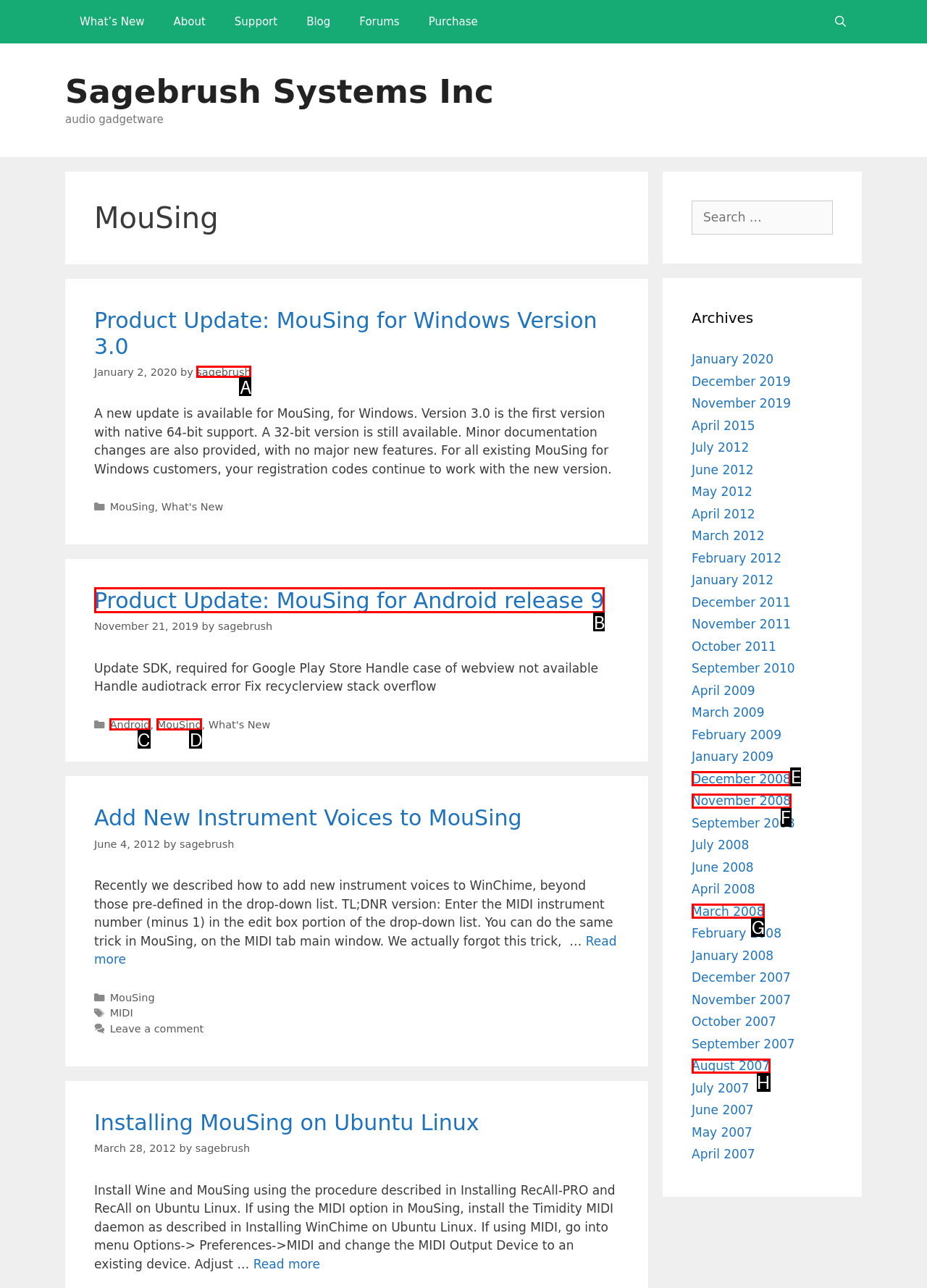Given the task: Click on MouSing for Android release 9, tell me which HTML element to click on.
Answer with the letter of the correct option from the given choices.

B